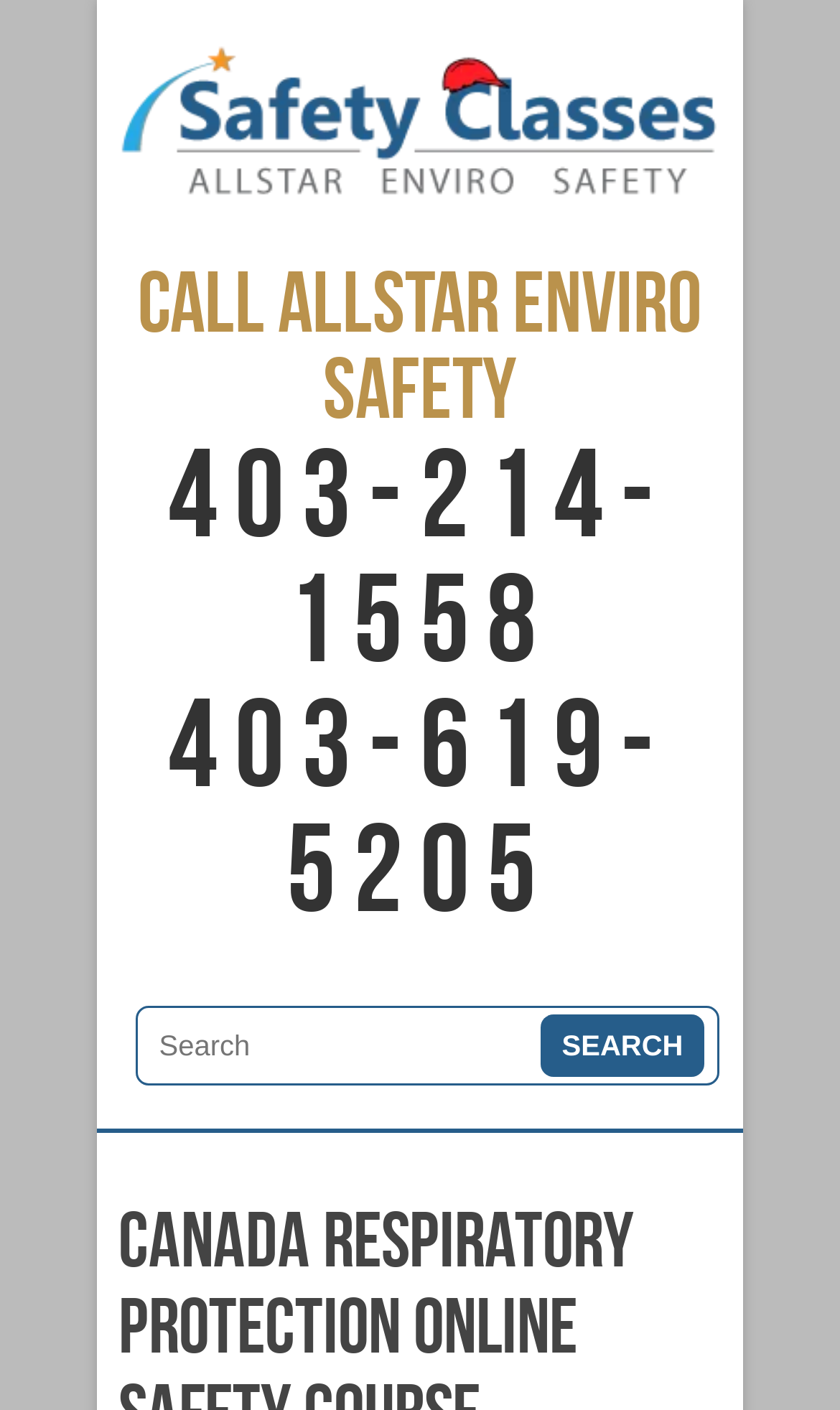Write an extensive caption that covers every aspect of the webpage.

The webpage is about the Canadian-oriented online safety course, specifically focusing on respiratory protection. At the top of the page, there is a prominent link and an image with the same title, "H2S Alive | CSO | Online and Classroom Safety Classes -- H2S Alive and Safety Training Allstar Enviro Safety", which takes up most of the top section. 

Below the image, there are three lines of text: "Call Allstar Enviro Safety" followed by two phone numbers, "403-214-1558" and "403-619-5205", which are aligned to the right side of the page. 

Further down, there is a search box with a label "Search for:" and a "Search" button to its right. The button contains the text "SEARCH". The search box and button are positioned near the bottom of the page, slightly to the right of center.